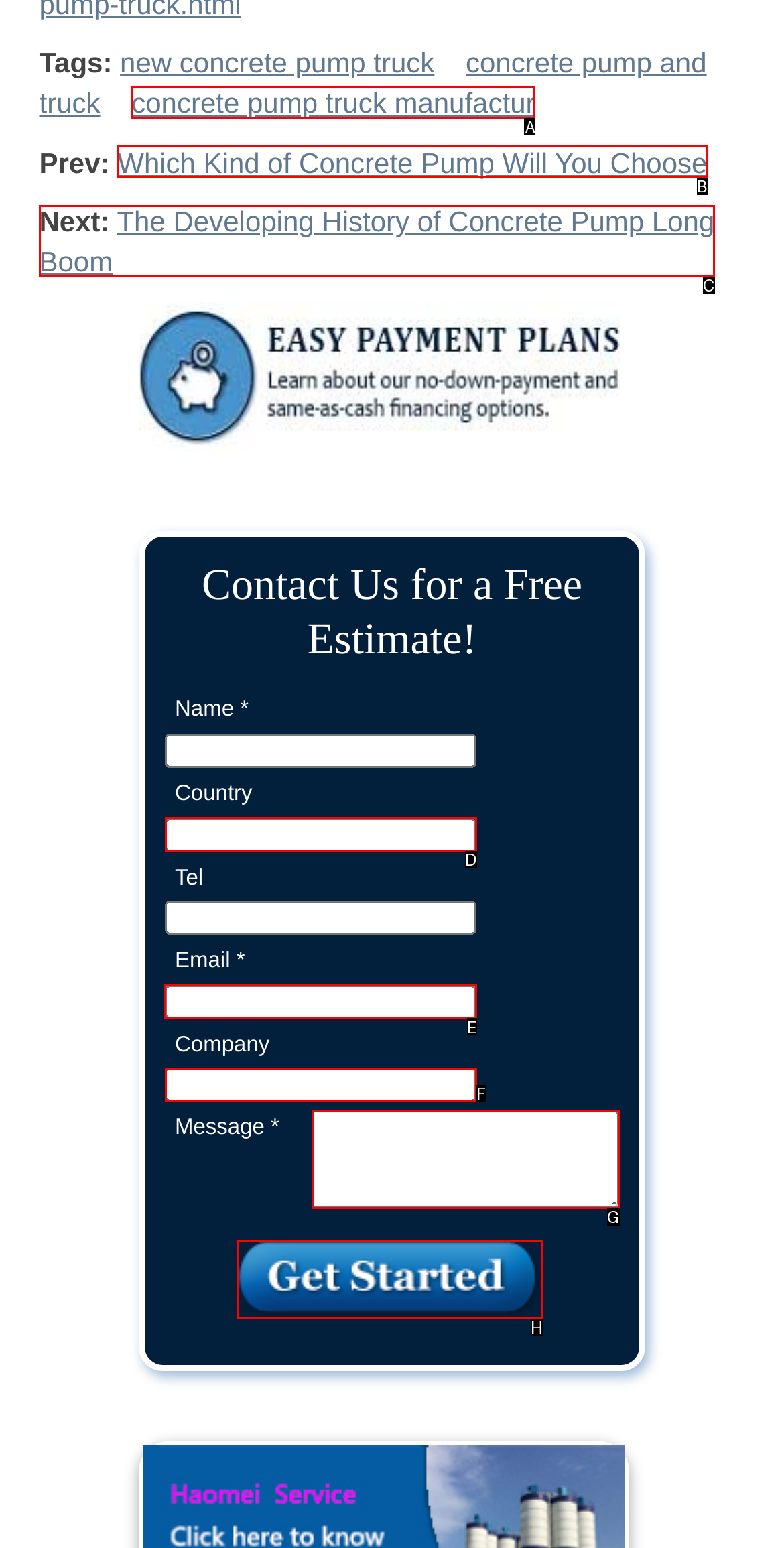Which choice should you pick to execute the task: Enter your 'Email' address
Respond with the letter associated with the correct option only.

E